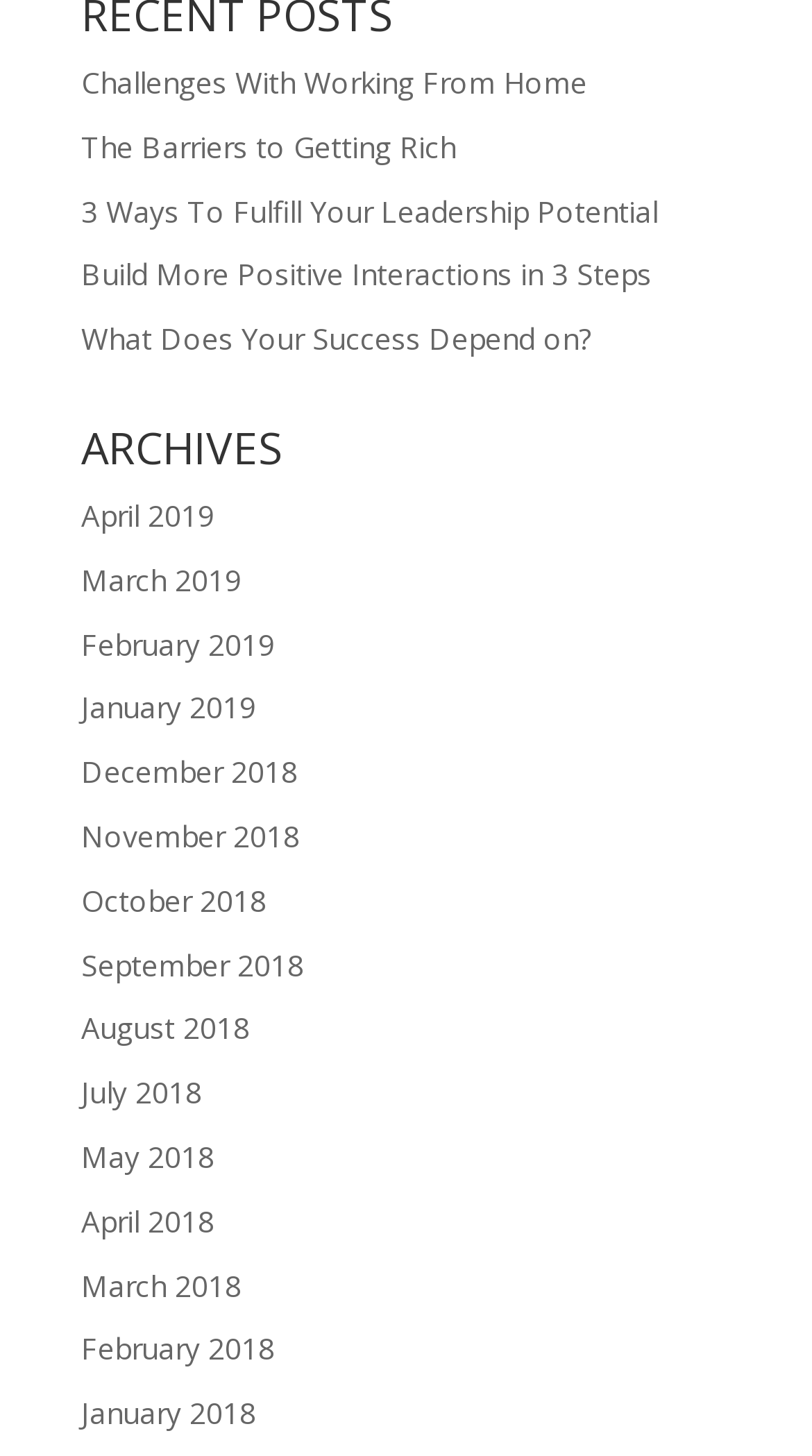What is the topic of the first link?
Relying on the image, give a concise answer in one word or a brief phrase.

Challenges With Working From Home